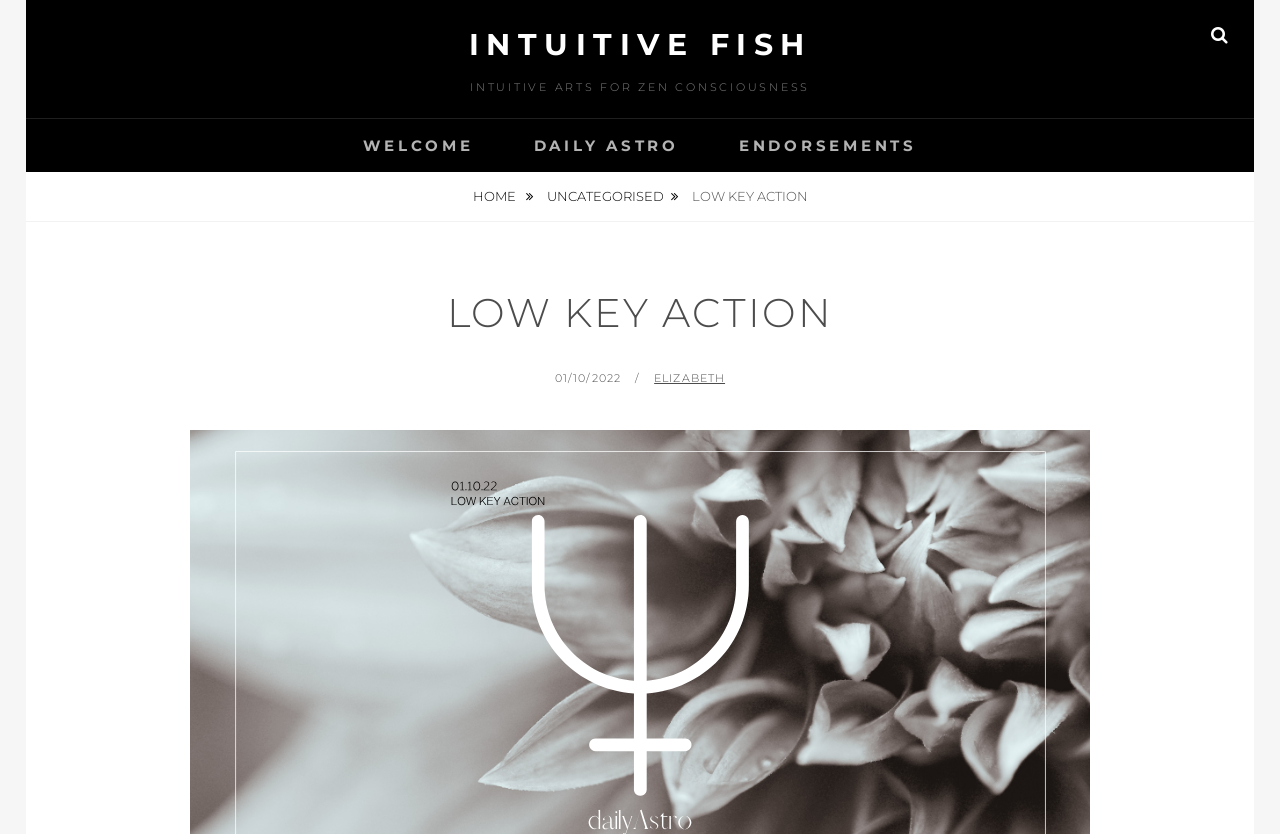Provide a one-word or short-phrase answer to the question:
Who is the author of the article?

Elizabeth